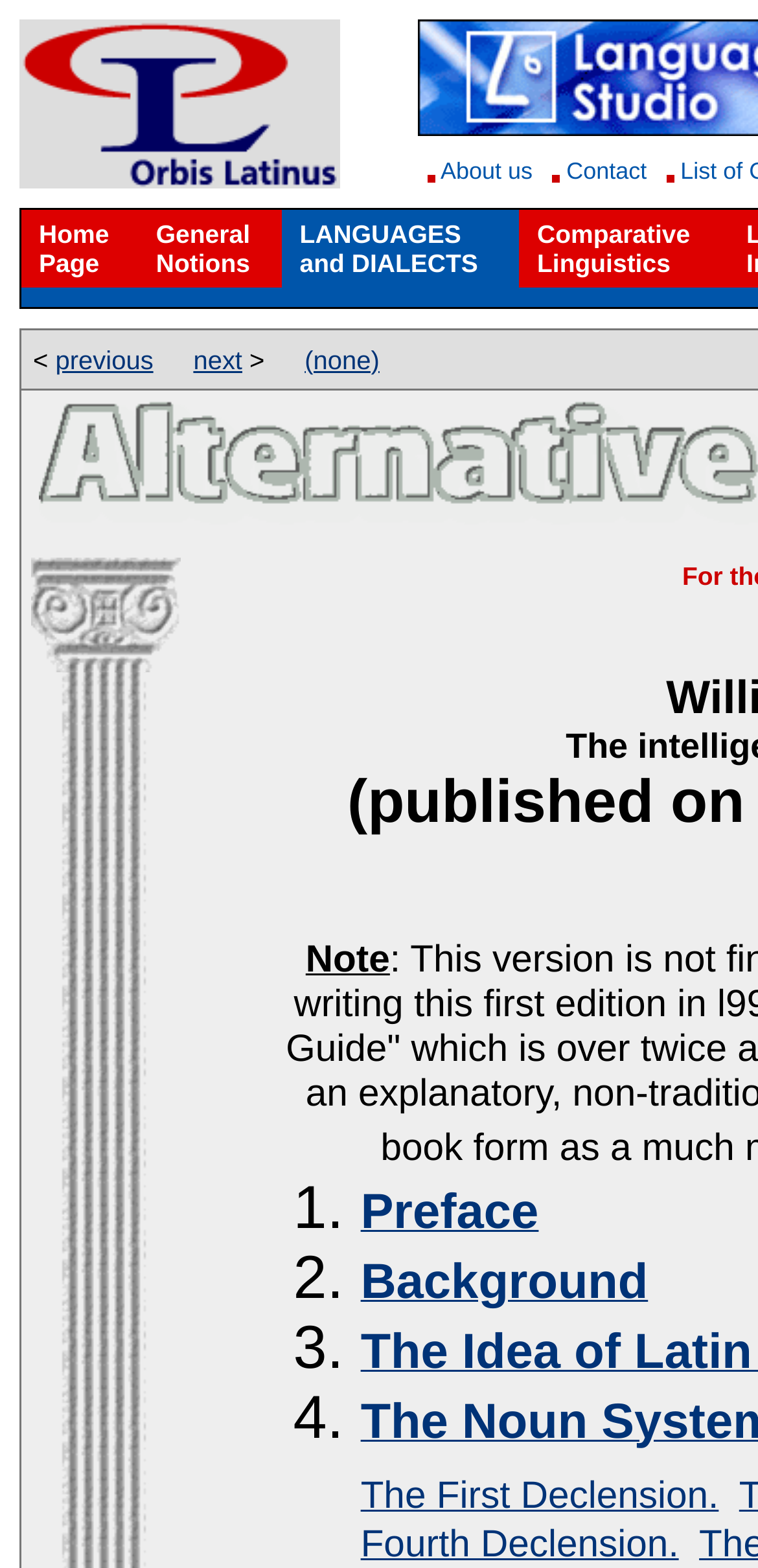Determine the bounding box coordinates for the area that should be clicked to carry out the following instruction: "Select 'Preface'".

[0.476, 0.767, 0.711, 0.788]